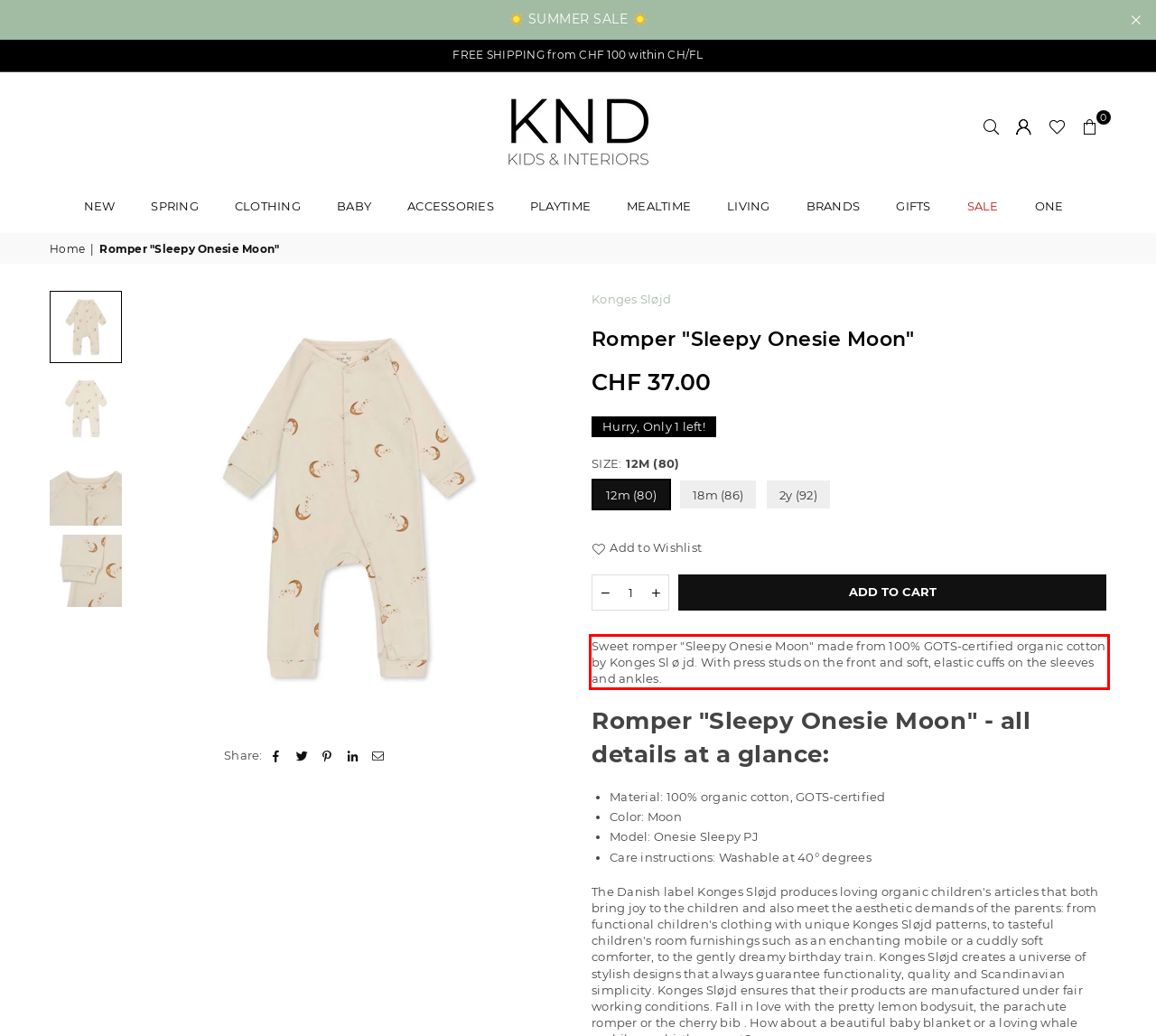You are given a screenshot showing a webpage with a red bounding box. Perform OCR to capture the text within the red bounding box.

Sweet romper "Sleepy Onesie Moon" made from 100% GOTS-certified organic cotton by Konges Sl ø jd. With press studs on the front and soft, elastic cuffs on the sleeves and ankles.